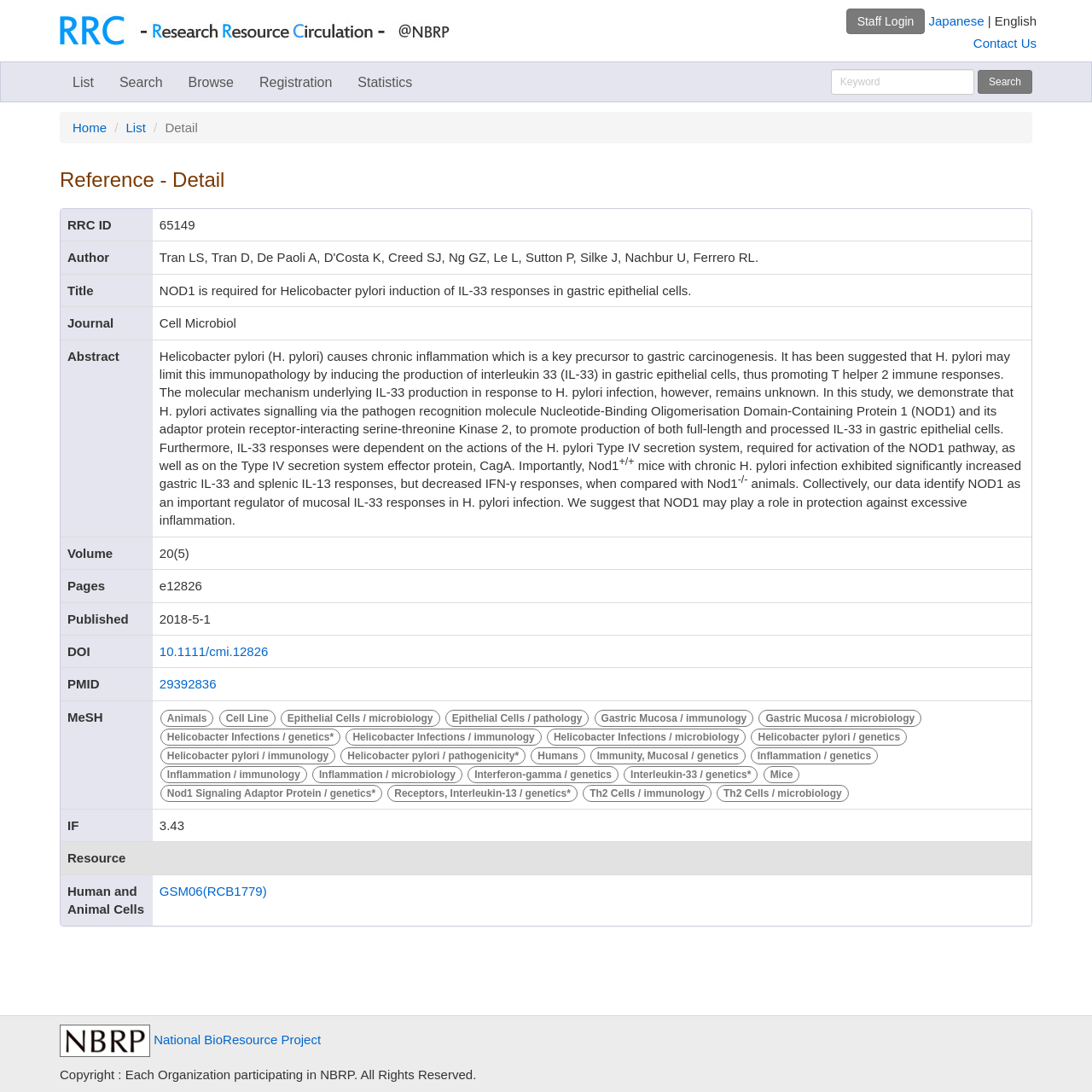Please answer the following question using a single word or phrase: 
What is the journal of the research paper?

Cell Microbiol